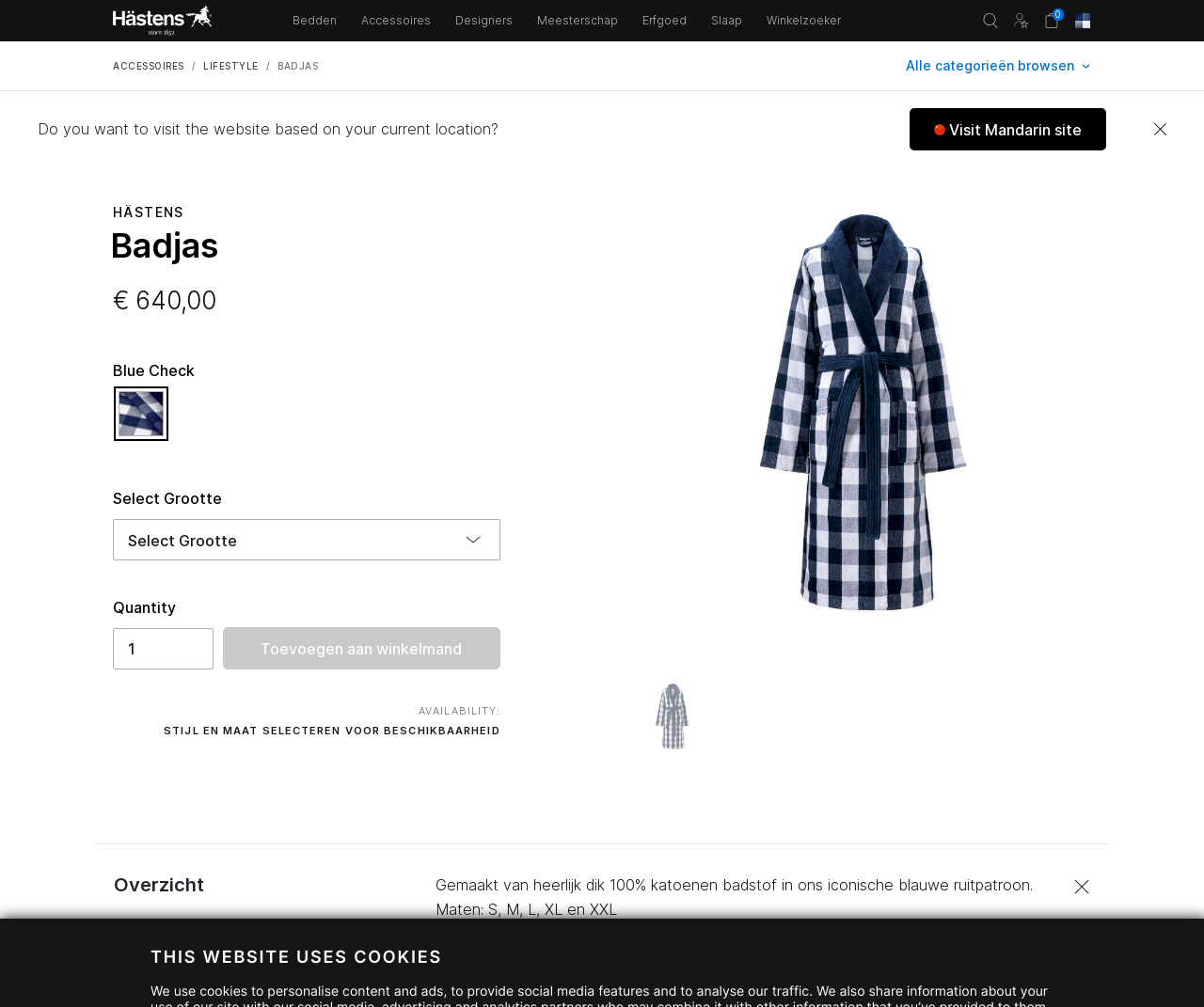What is the pattern of the badstof?
Using the image as a reference, give an elaborate response to the question.

I determined the pattern of the badstof by reading the product description, which mentions that the badstof is made in an 'iconische blauwe ruitpatroon'.